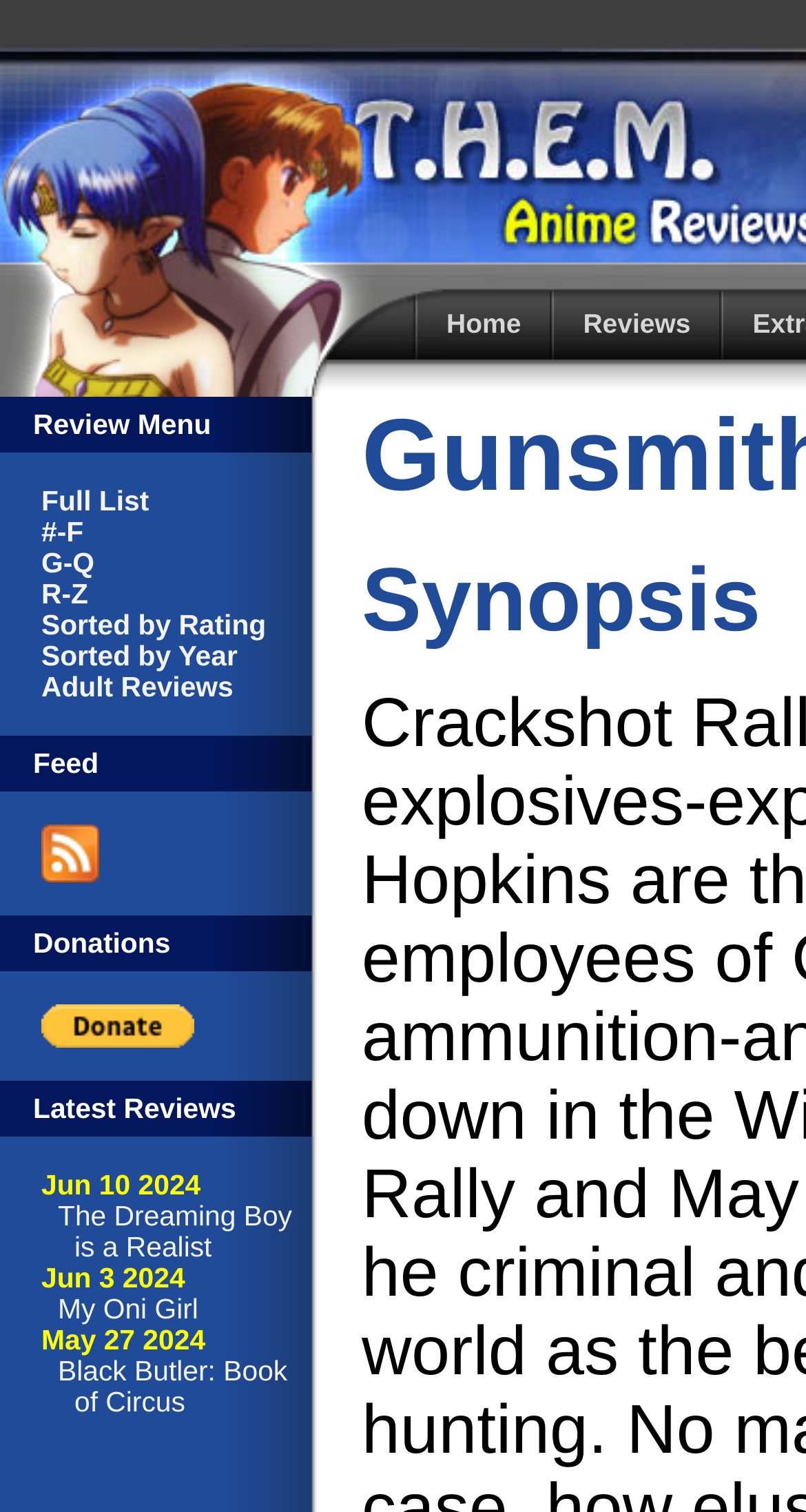Pinpoint the bounding box coordinates of the clickable element to carry out the following instruction: "browse full list of anime."

[0.051, 0.321, 0.185, 0.342]